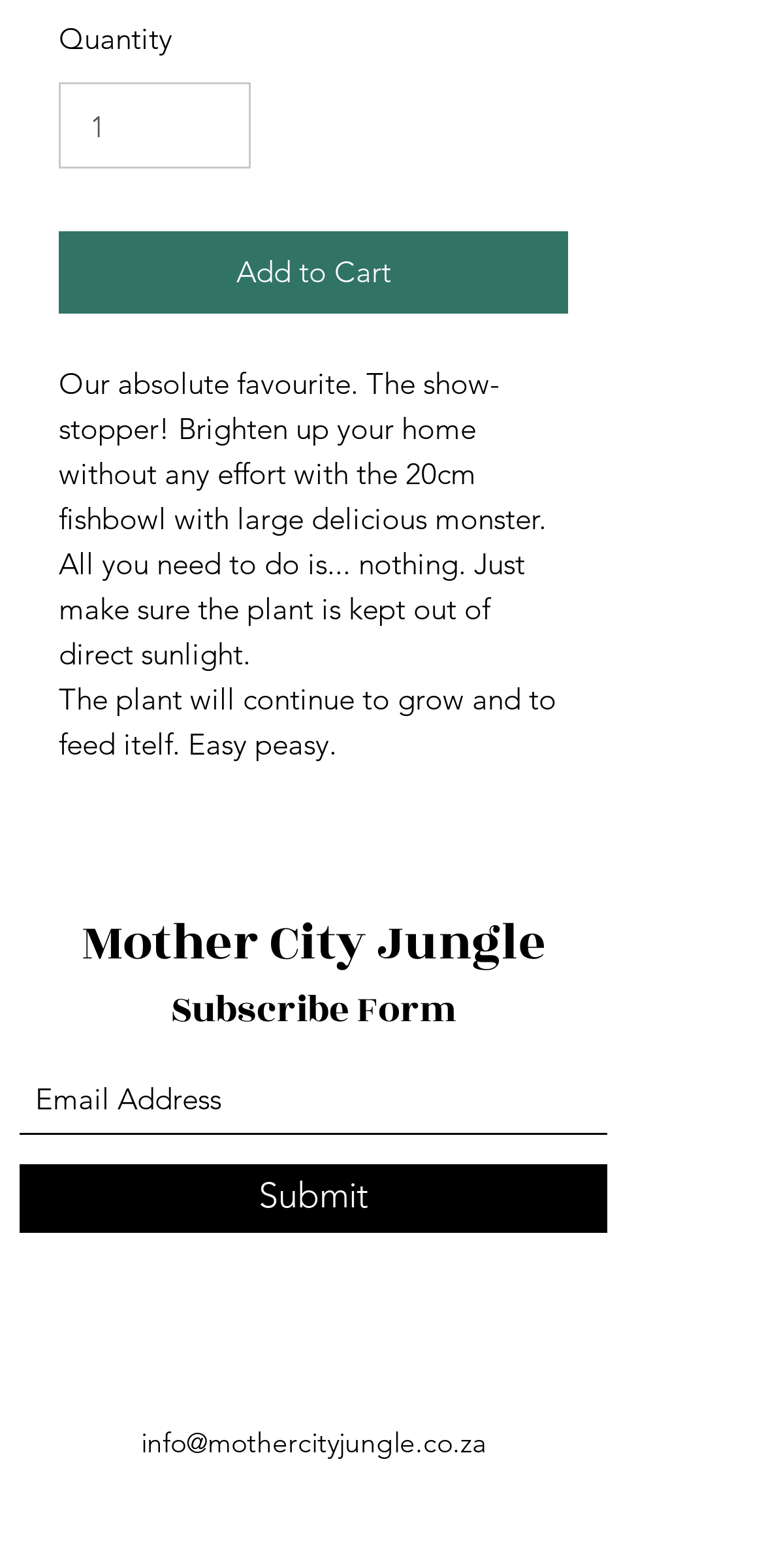What is the purpose of the plant?
Refer to the image and respond with a one-word or short-phrase answer.

To brighten up home